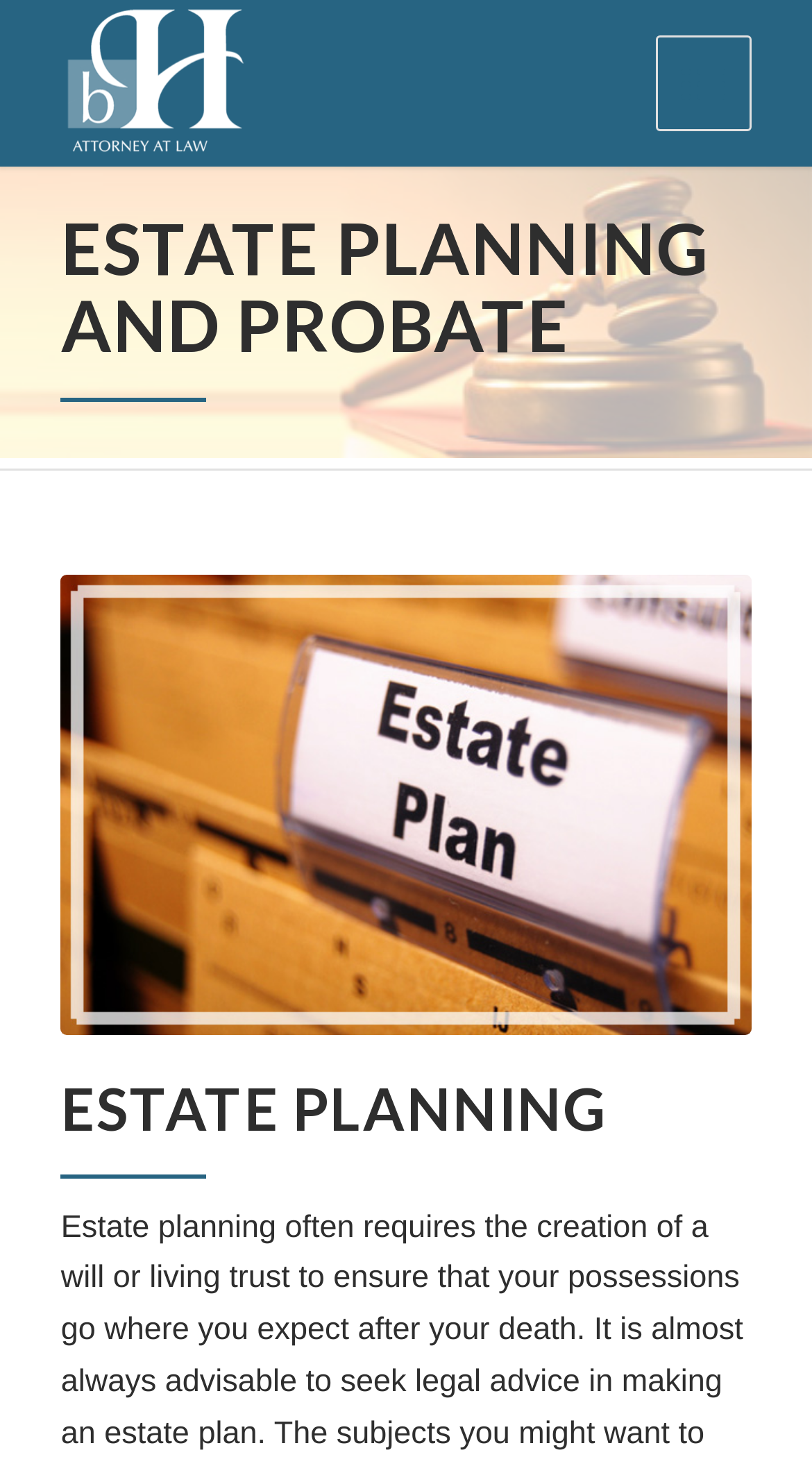Is there an image on the webpage?
Use the image to give a comprehensive and detailed response to the question.

There are two images on the webpage, one with the text 'Blair Henningsgaard, Attorney at Law' and another without any text, which suggests that there is at least one image on the webpage.